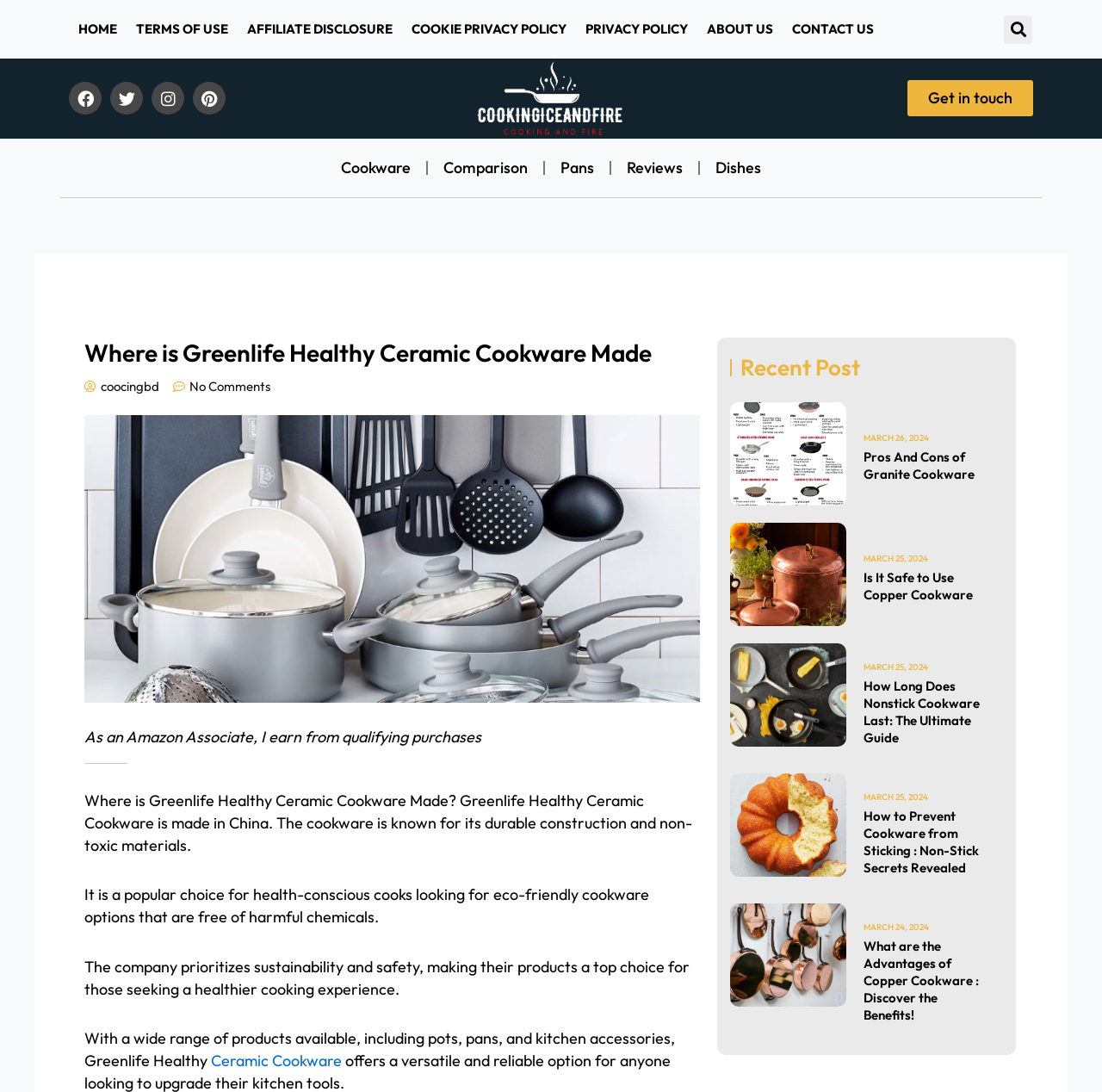Where is Greenlife Healthy Ceramic Cookware made?
Answer the question based on the image using a single word or a brief phrase.

China